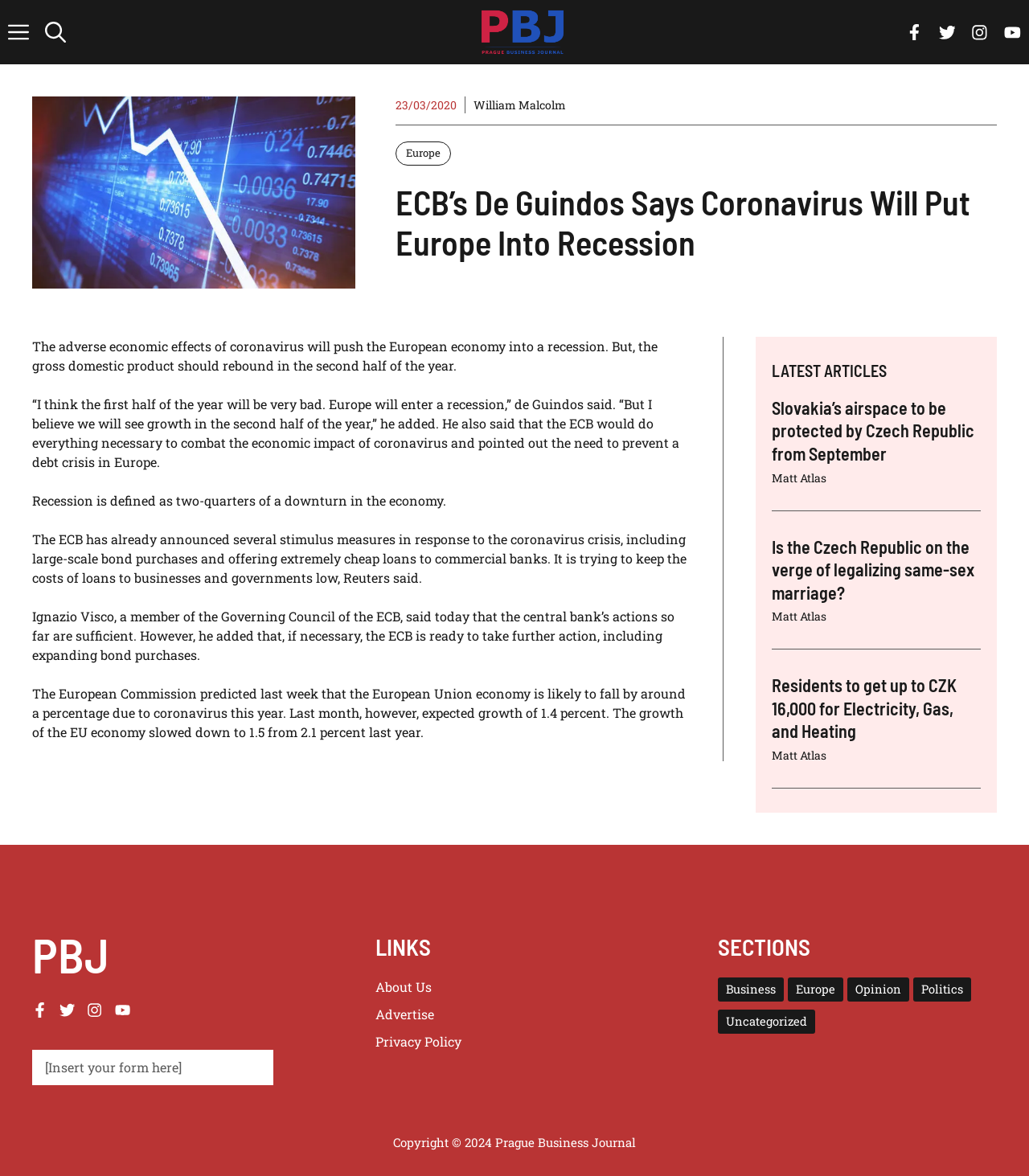Locate the UI element that matches the description Uncategorized in the webpage screenshot. Return the bounding box coordinates in the format (top-left x, top-left y, bottom-right x, bottom-right y), with values ranging from 0 to 1.

[0.698, 0.858, 0.792, 0.879]